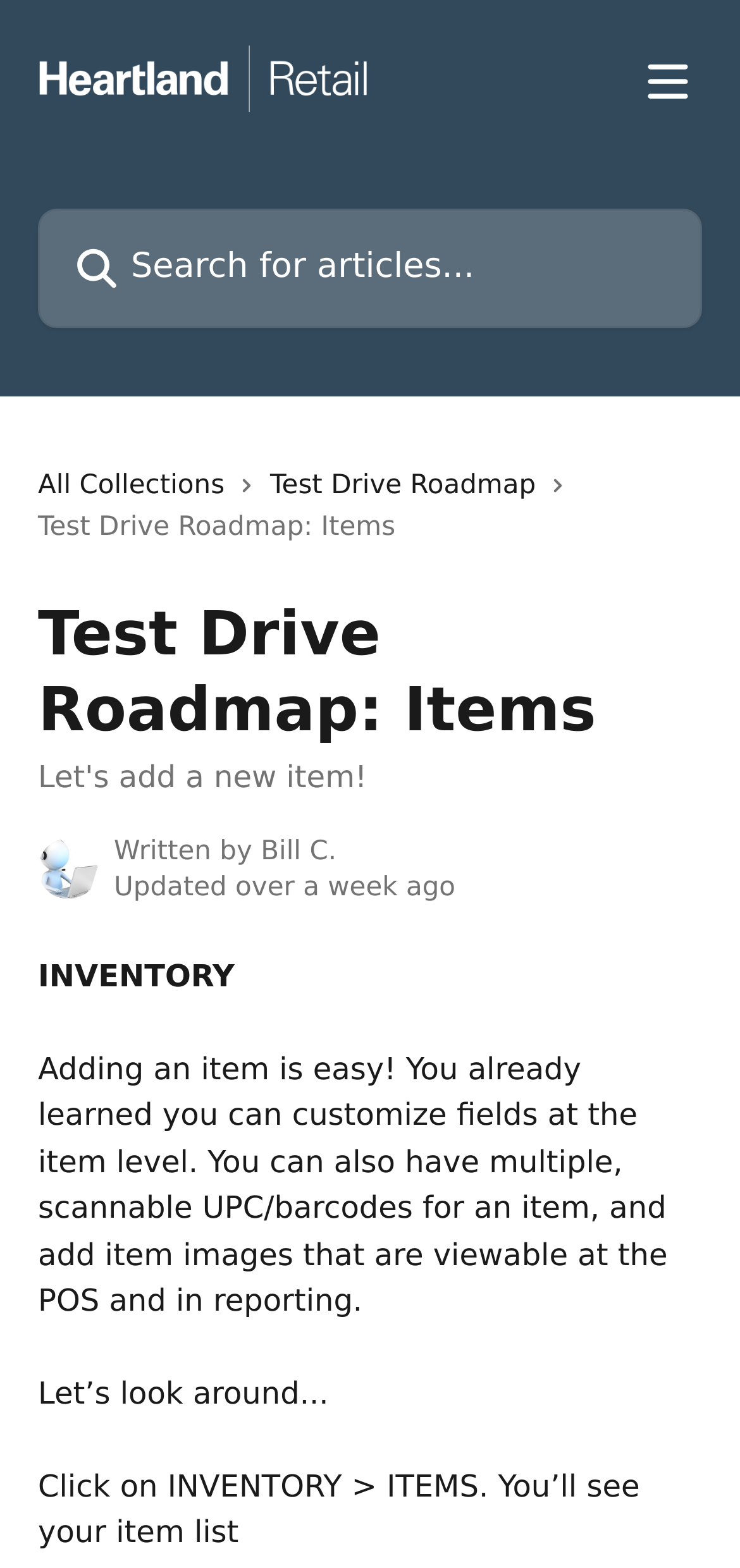Answer succinctly with a single word or phrase:
What is the category of the item being discussed?

INVENTORY